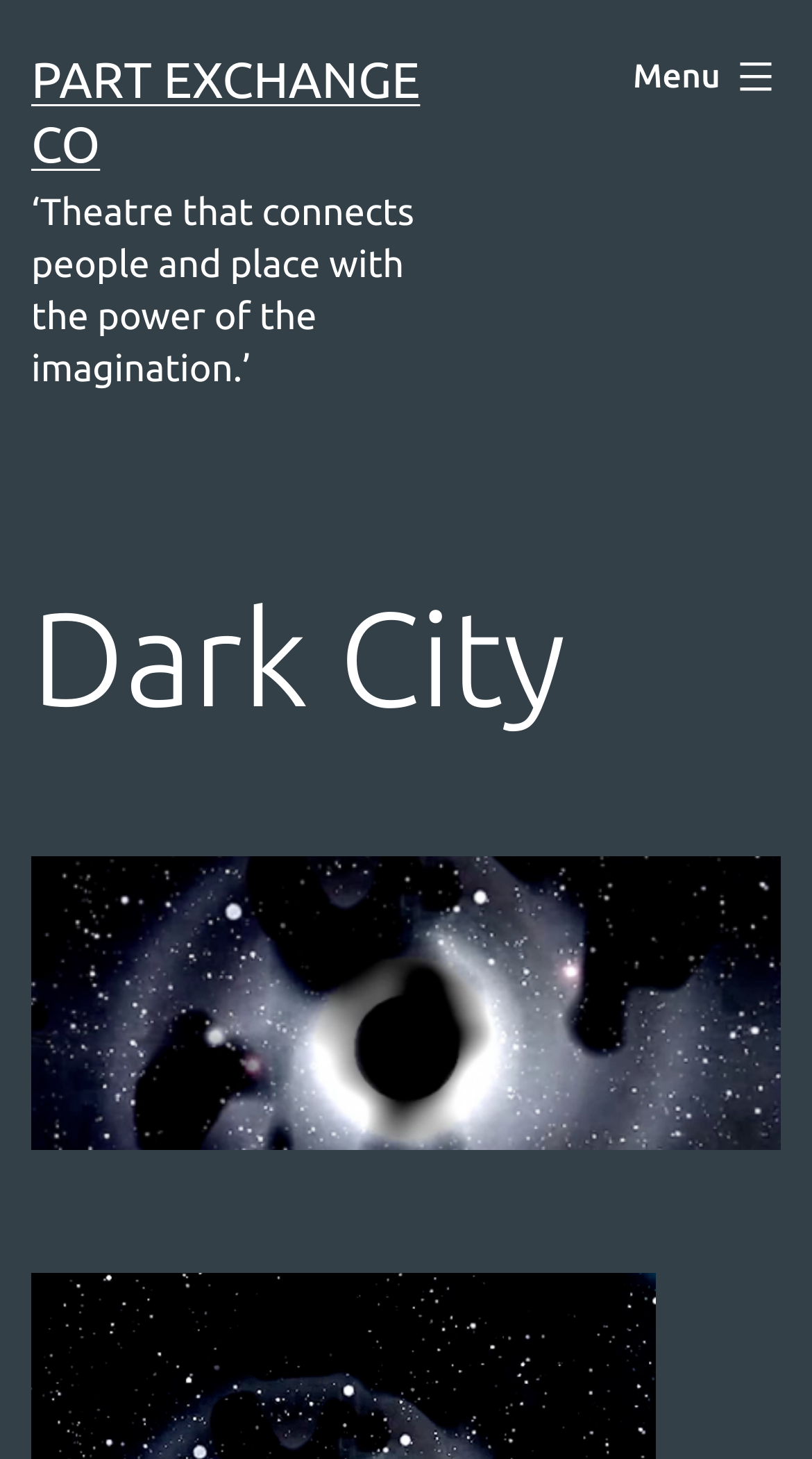Please specify the bounding box coordinates in the format (top-left x, top-left y, bottom-right x, bottom-right y), with values ranging from 0 to 1. Identify the bounding box for the UI component described as follows: Menu Close

[0.741, 0.021, 1.0, 0.084]